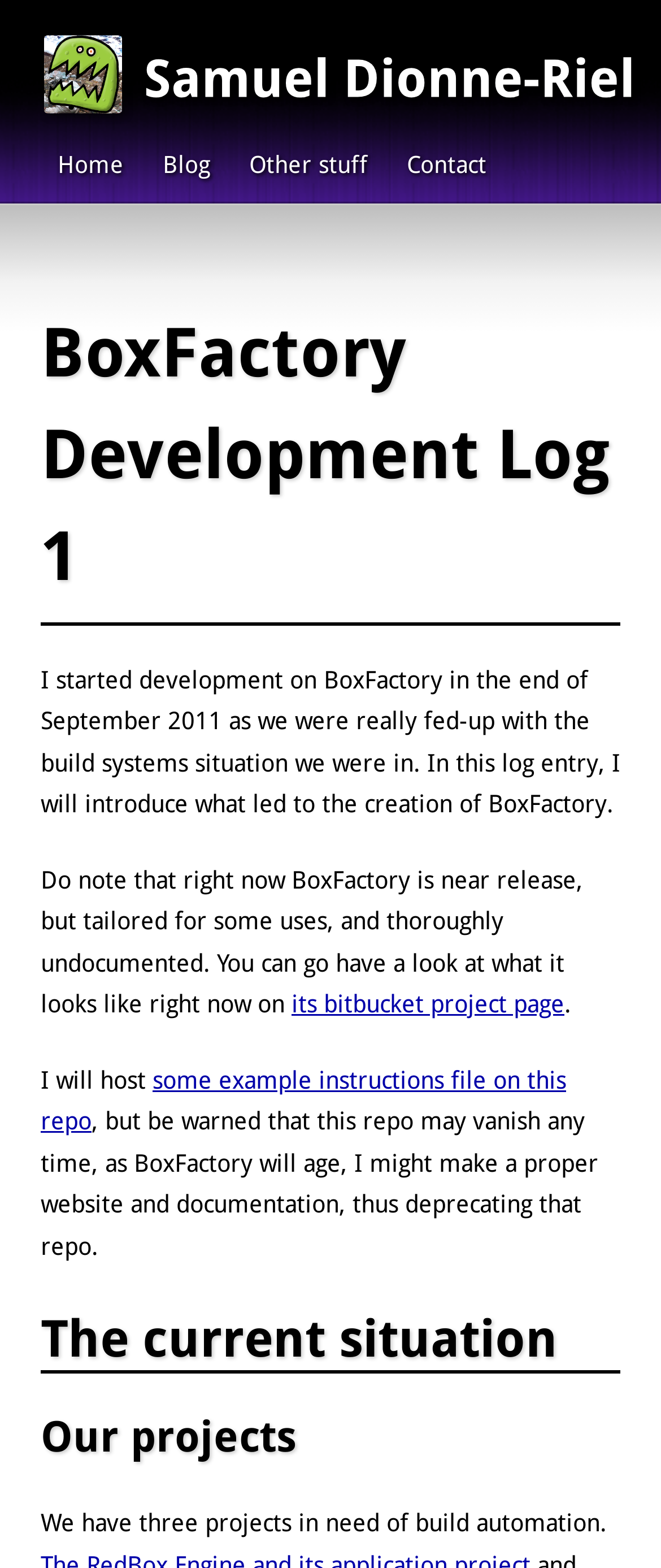What is the current status of BoxFactory?
With the help of the image, please provide a detailed response to the question.

According to the text, BoxFactory is near release, but it is tailored for some uses and thoroughly undocumented, which implies that it is not yet fully released.